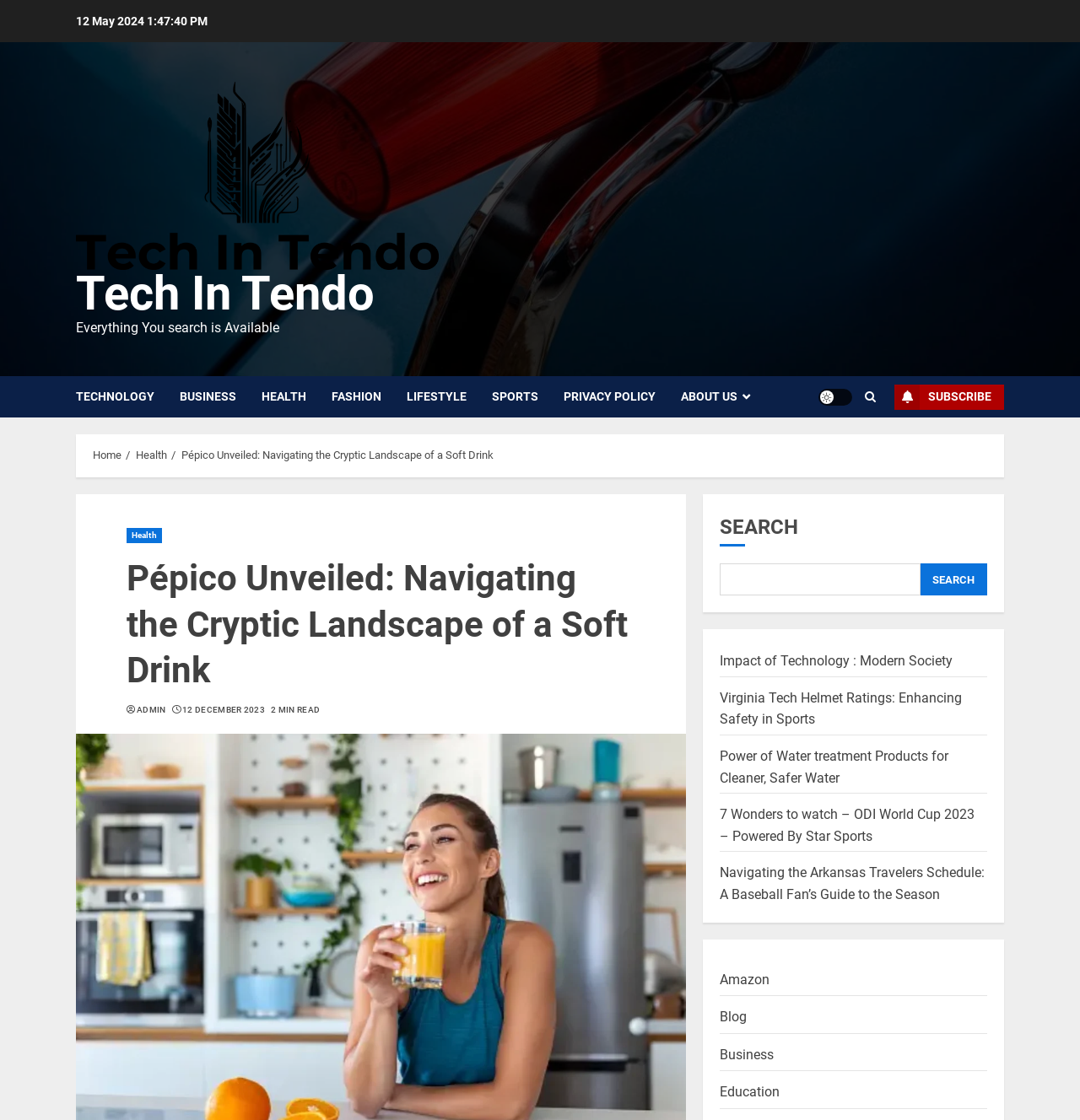Identify the bounding box of the UI element that matches this description: "parent_node: Tech In Tendo".

[0.07, 0.072, 0.406, 0.241]